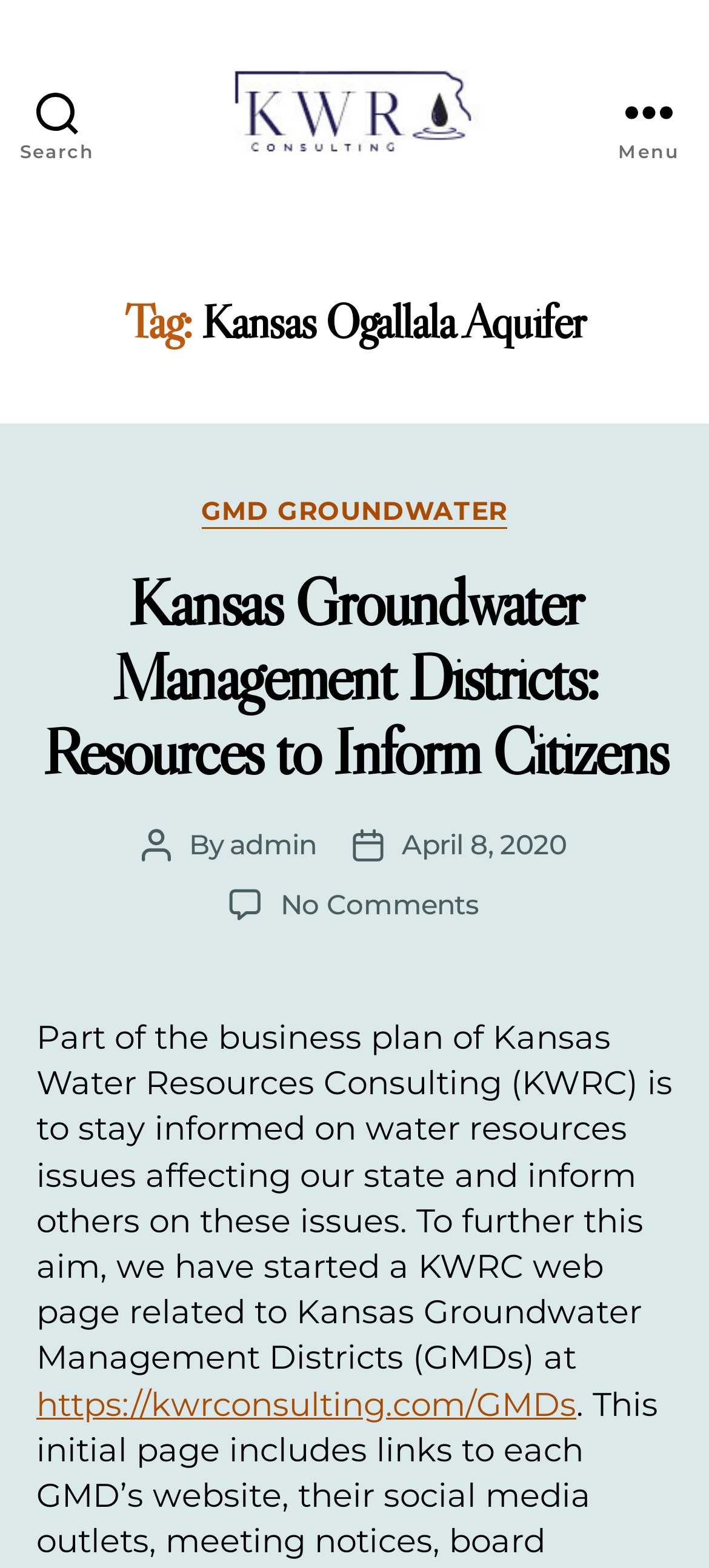Who is the author of the article?
Please provide a single word or phrase as your answer based on the screenshot.

admin